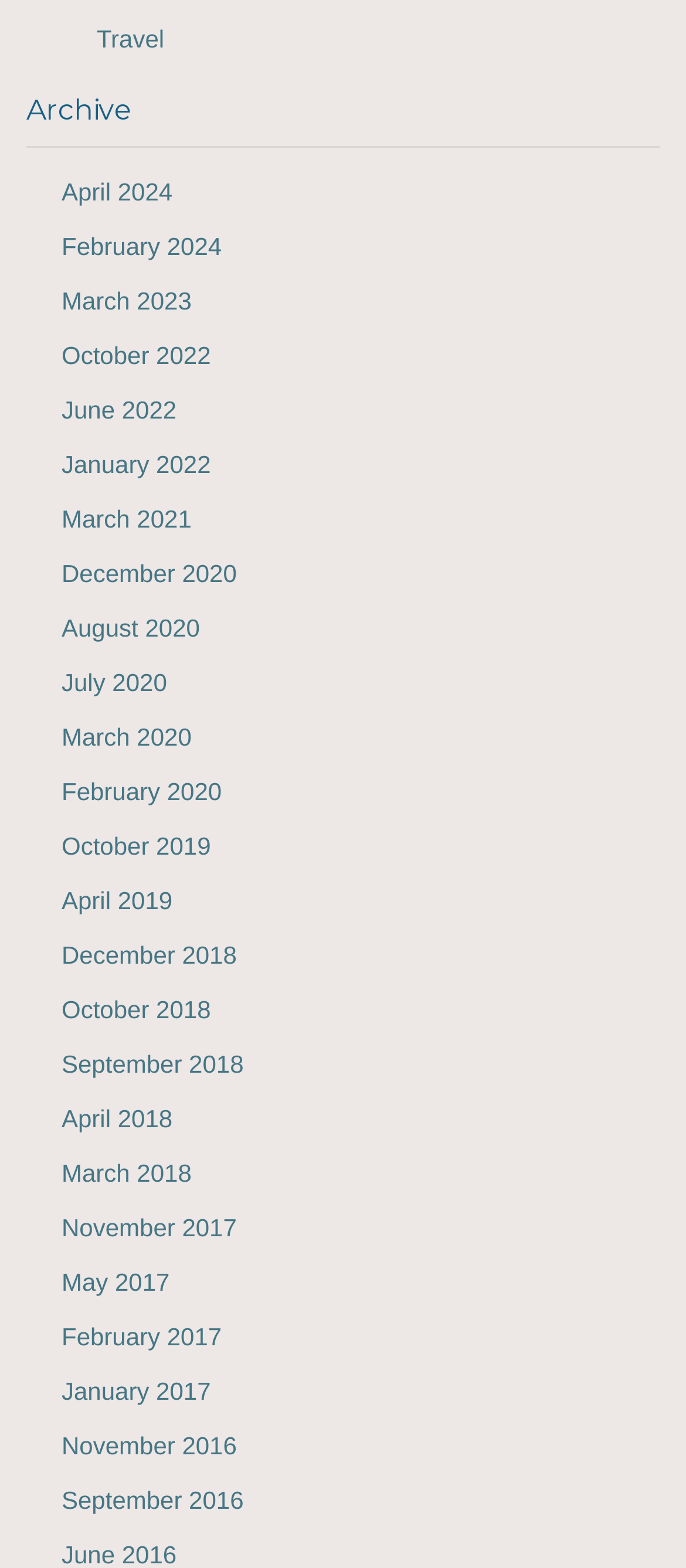Please specify the bounding box coordinates of the clickable region necessary for completing the following instruction: "View travel information". The coordinates must consist of four float numbers between 0 and 1, i.e., [left, top, right, bottom].

[0.141, 0.011, 0.239, 0.029]